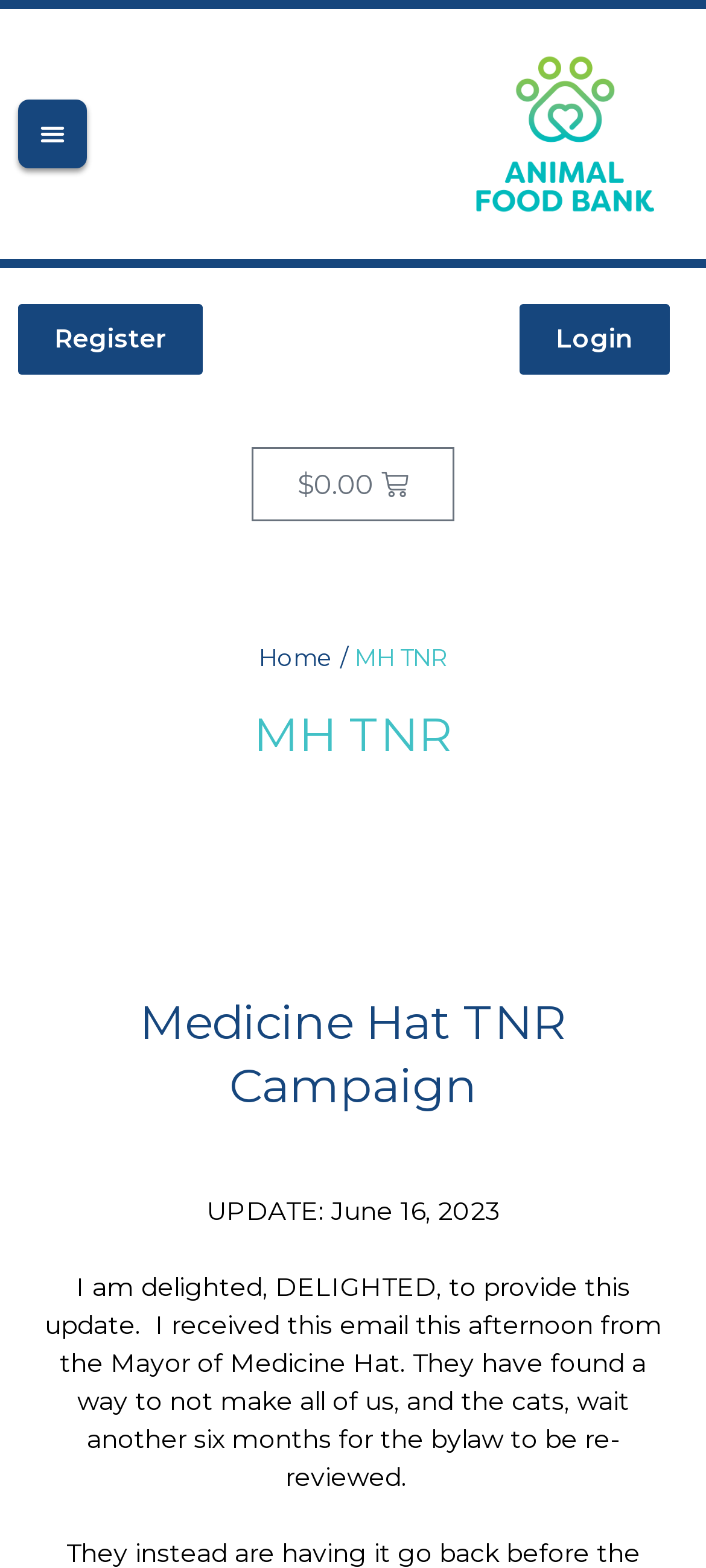Based on what you see in the screenshot, provide a thorough answer to this question: What is the current total in the cart?

I found the answer by looking at the link element with the text '$0.00  Cart' which is located in the top navigation bar.